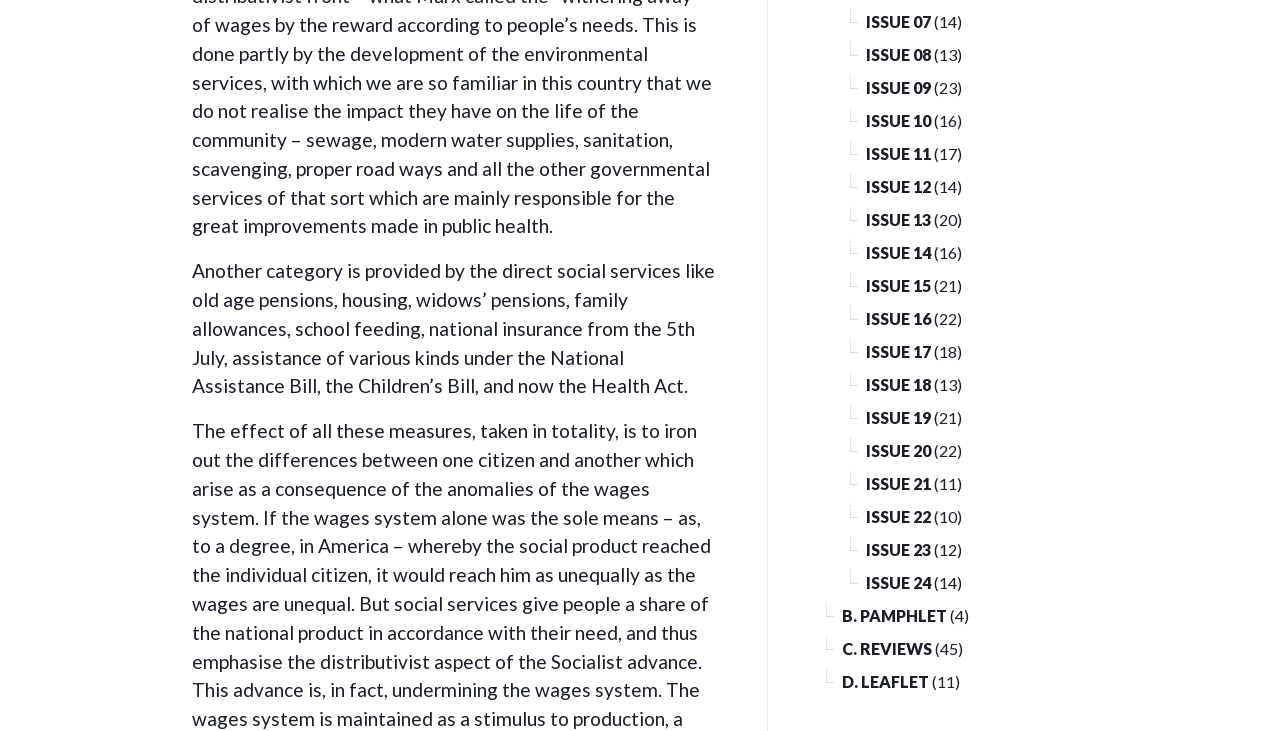Find and specify the bounding box coordinates that correspond to the clickable region for the instruction: "click on ISSUE 16".

[0.677, 0.417, 0.727, 0.455]